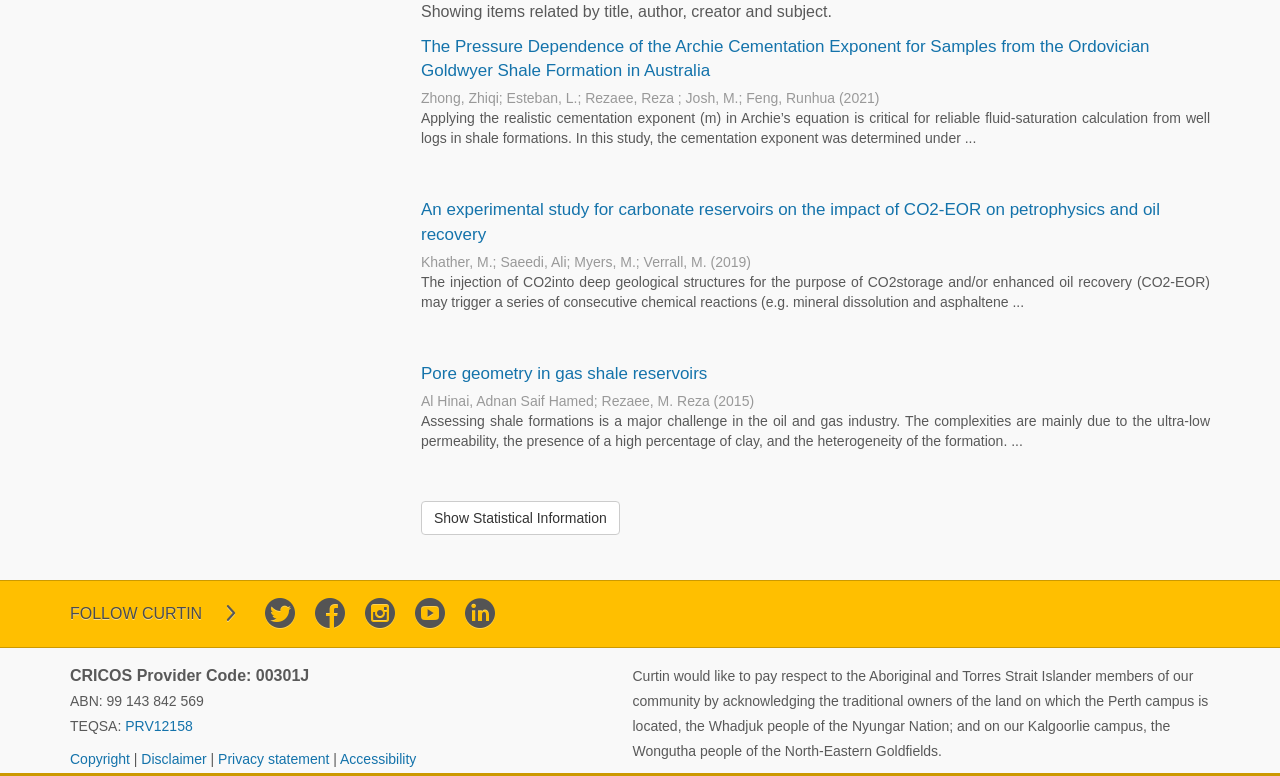What is the year of publication for the second article?
Provide a comprehensive and detailed answer to the question.

I looked at the publication information for the second article and found the year of publication, which is 2019.